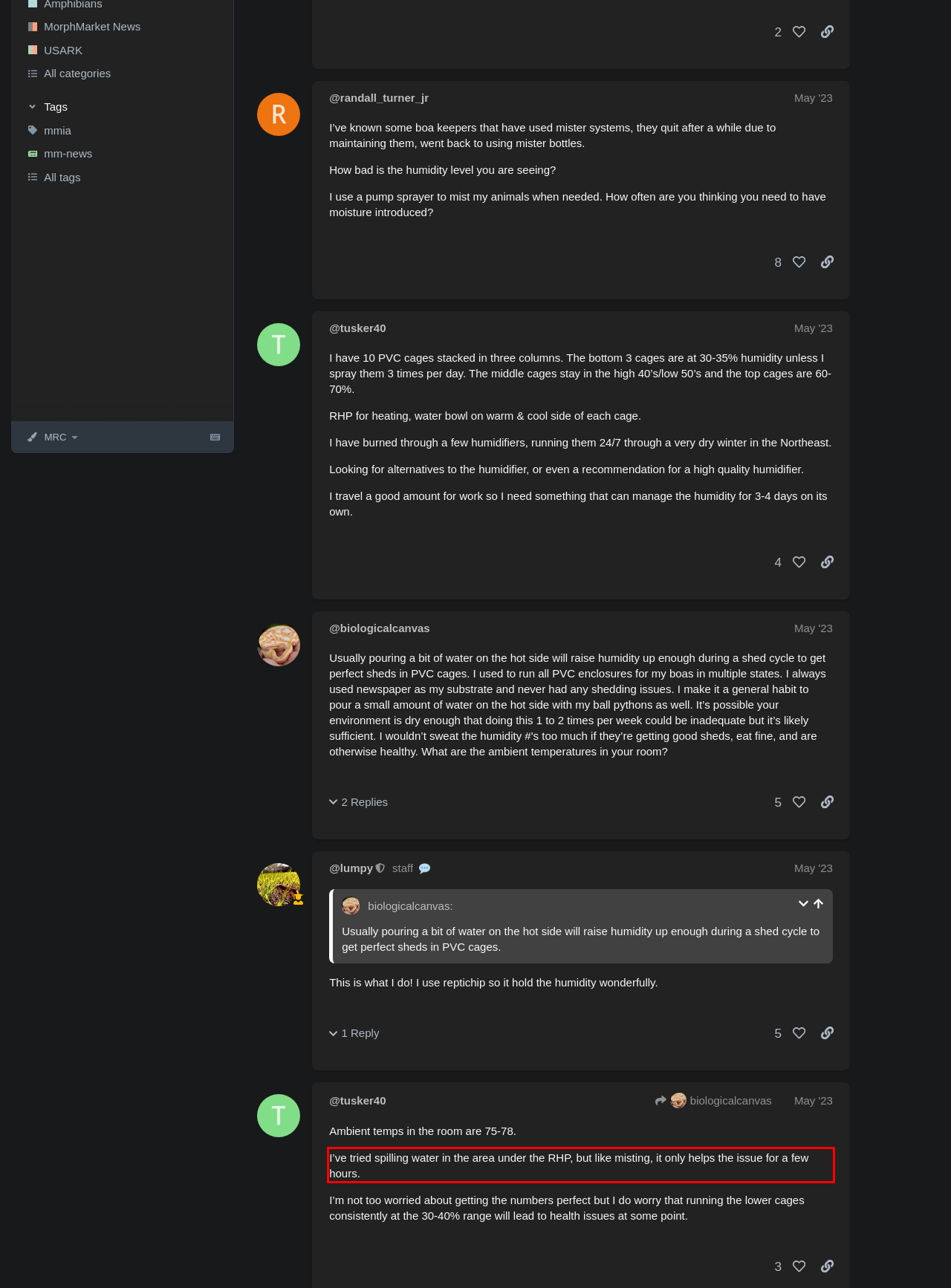Within the provided webpage screenshot, find the red rectangle bounding box and perform OCR to obtain the text content.

I’ve tried spilling water in the area under the RHP, but like misting, it only helps the issue for a few hours.